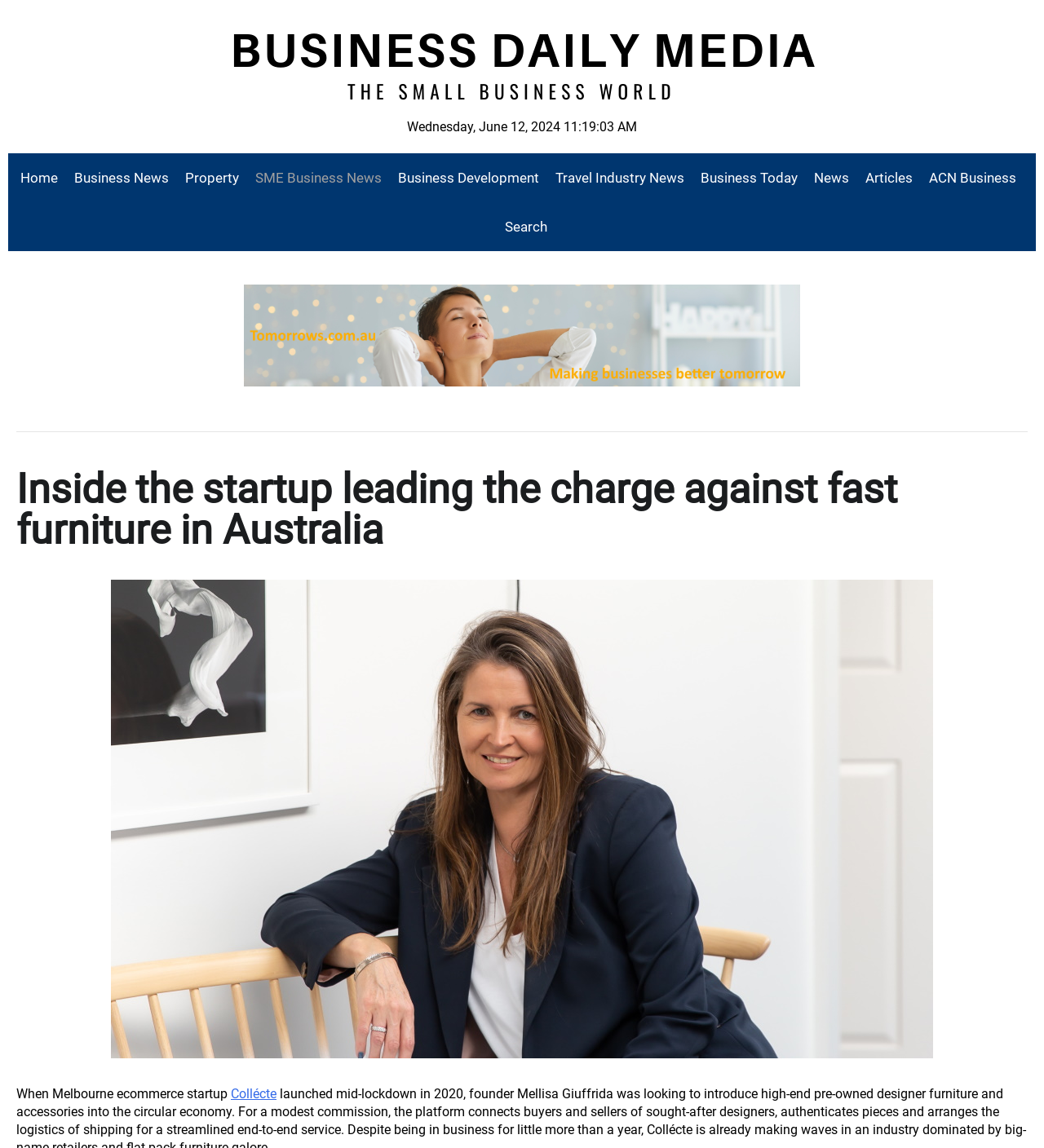What is the category of news that 'Business Development' belongs to?
Using the image, provide a detailed and thorough answer to the question.

I found the category of news that 'Business Development' belongs to by looking at the link elements with the bounding box coordinates [0.063, 0.134, 0.169, 0.176] and [0.373, 0.134, 0.524, 0.176], which contain the texts 'Business News' and 'Business Development' respectively, and are adjacent to each other.